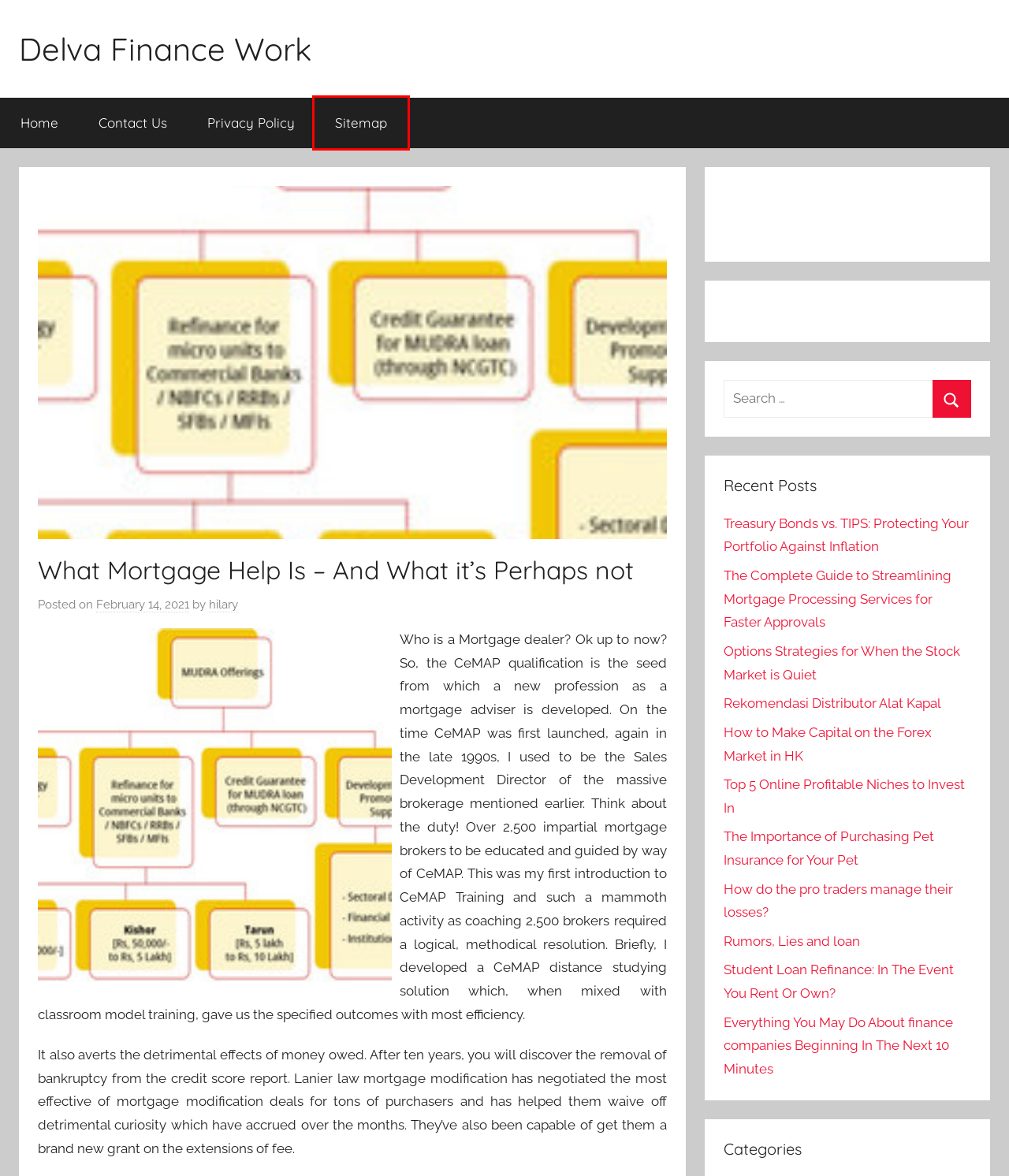You are provided with a screenshot of a webpage that includes a red rectangle bounding box. Please choose the most appropriate webpage description that matches the new webpage after clicking the element within the red bounding box. Here are the candidates:
A. Student Loan Refinance: In The Event You Rent Or Own? | Delva Finance Work
B. Everything You May Do About finance companies Beginning In The Next 10 Minutes | Delva Finance Work
C. hilary | Delva Finance Work
D. Options Strategies for When the Stock Market is Quiet | Delva Finance Work
E. How do the pro traders manage their losses? | Delva Finance Work
F. Rekomendasi Distributor Alat Kapal | Delva Finance Work
G. Sitemap | Delva Finance Work
H. The Importance of Purchasing Pet Insurance for Your Pet | Delva Finance Work

G